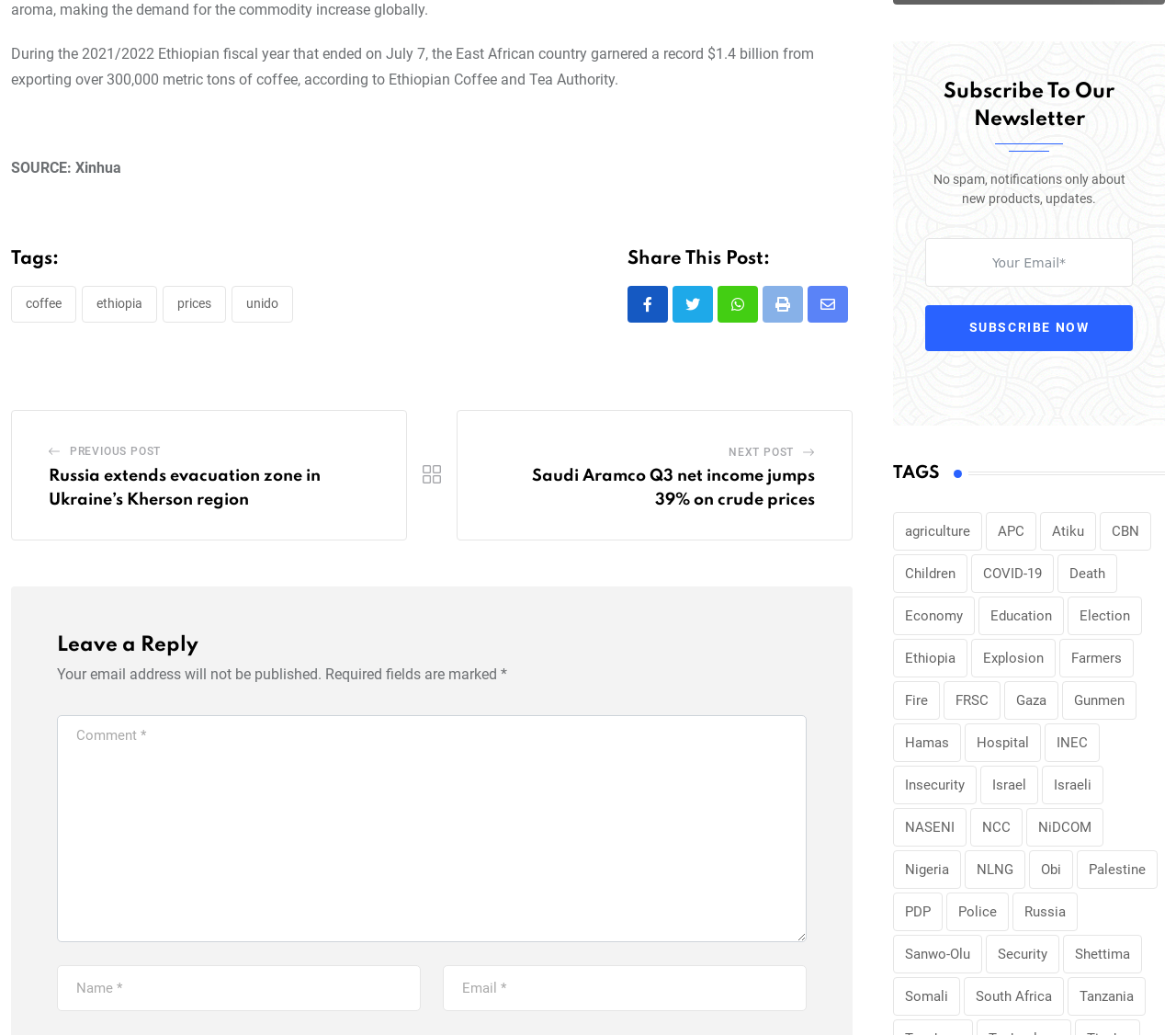What is the purpose of the 'Share This Post' section?
Please interpret the details in the image and answer the question thoroughly.

The 'Share This Post' section provides links to various social media platforms and email, allowing users to share the article with others.